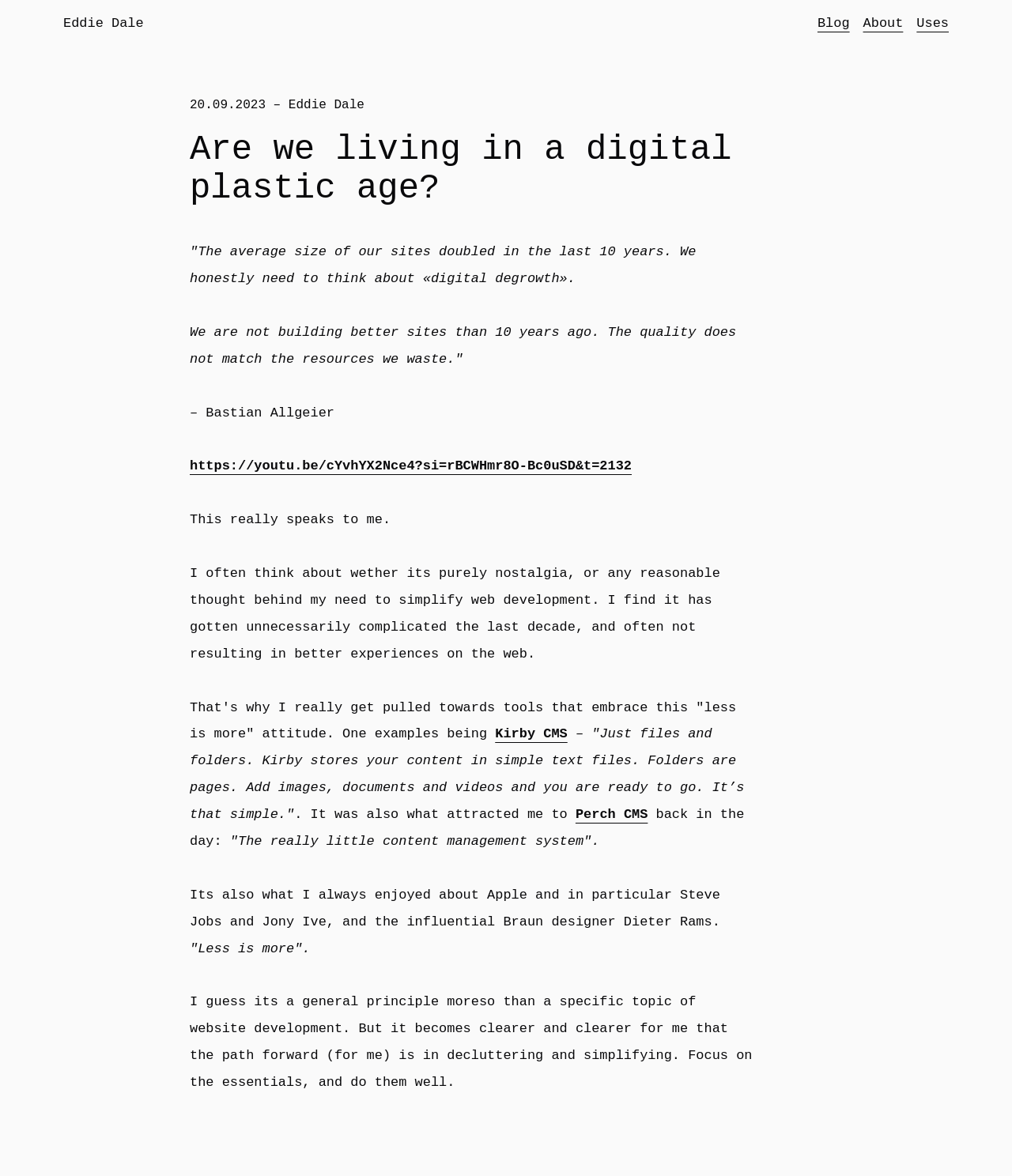What is the name of the author of the blog post?
Based on the screenshot, answer the question with a single word or phrase.

Eddie Dale